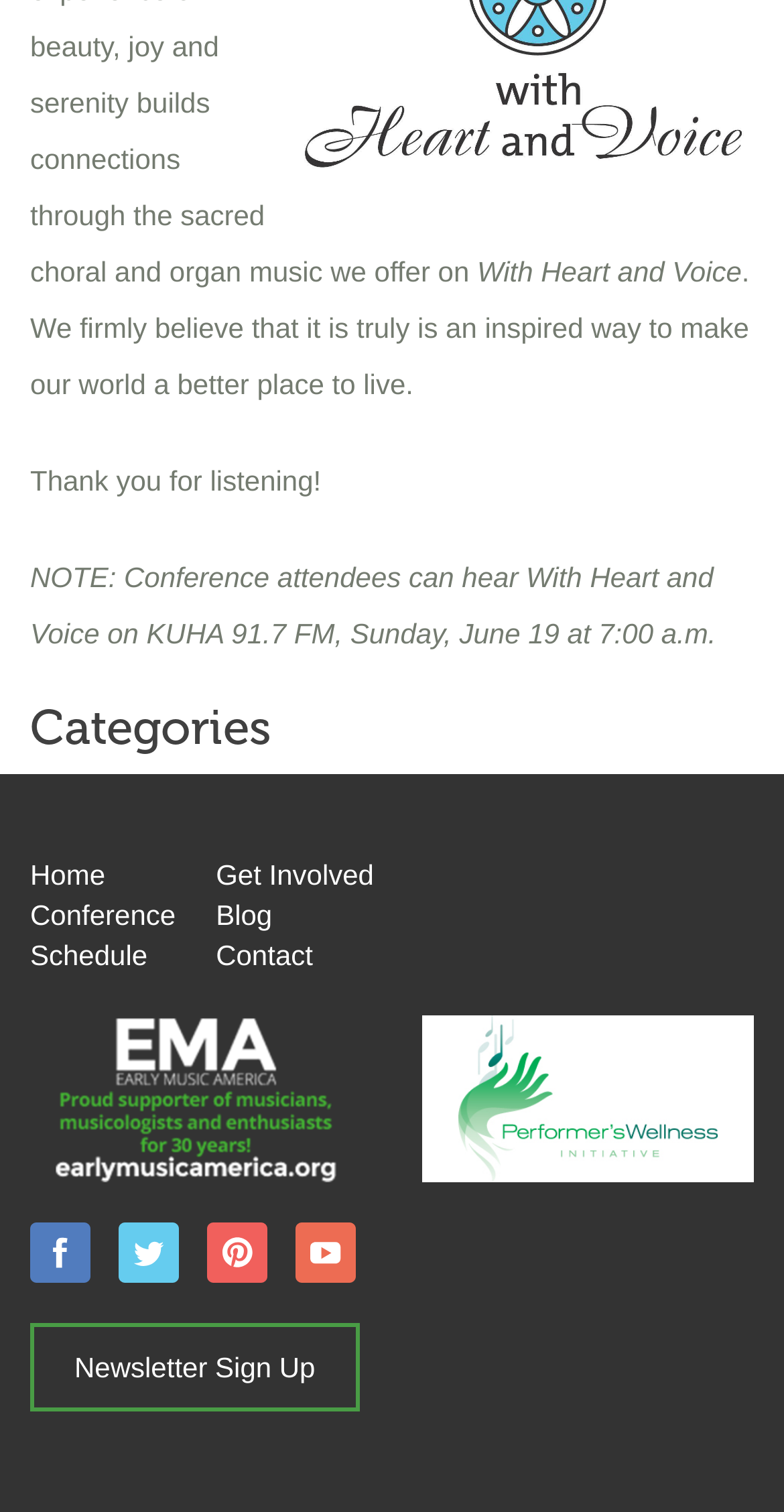What is the purpose of the 'With Heart and Voice' program?
Please provide a single word or phrase as the answer based on the screenshot.

Make the world a better place